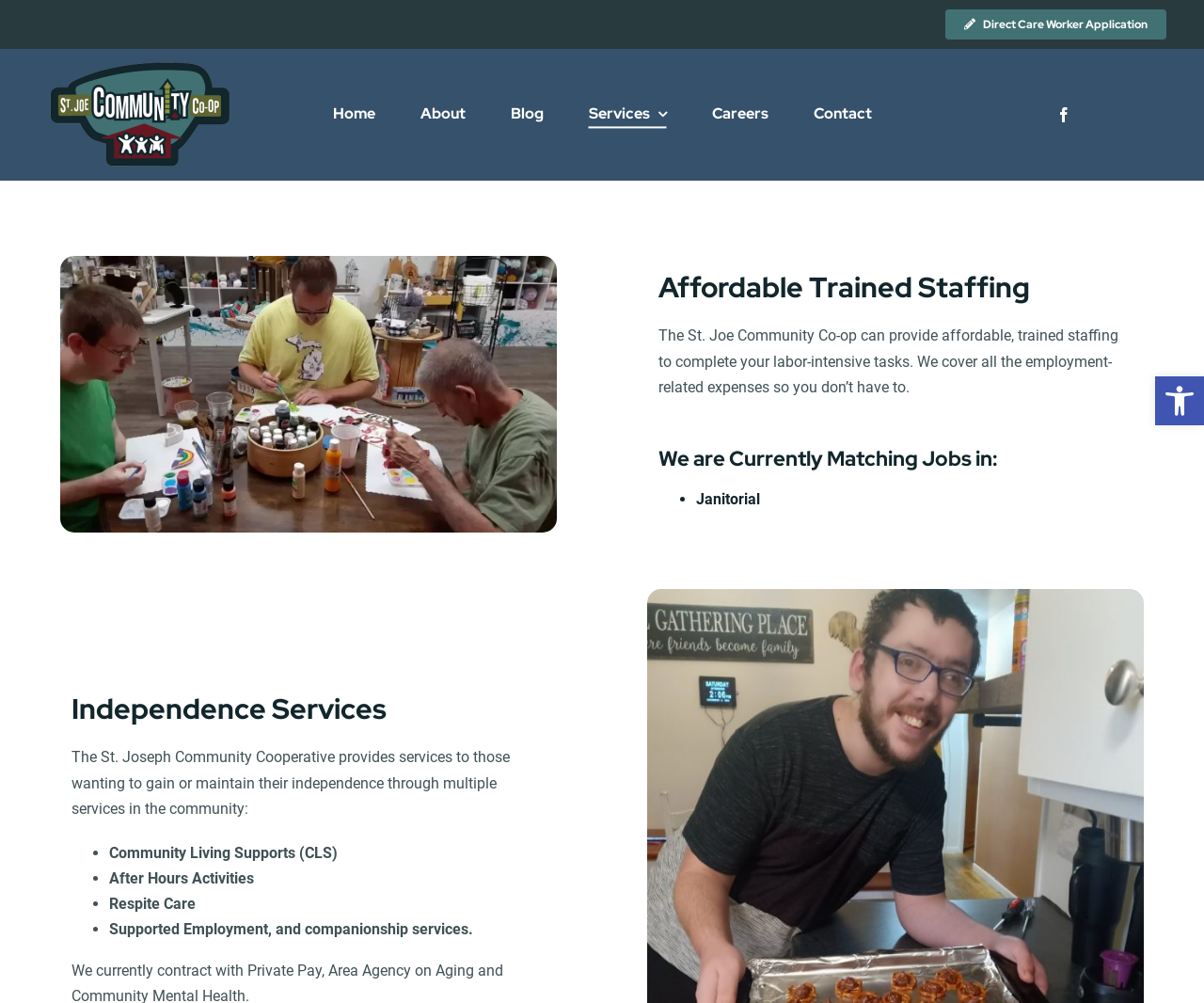Find the bounding box coordinates for the area you need to click to carry out the instruction: "Go to home page". The coordinates should be four float numbers between 0 and 1, indicated as [left, top, right, bottom].

[0.276, 0.101, 0.311, 0.128]